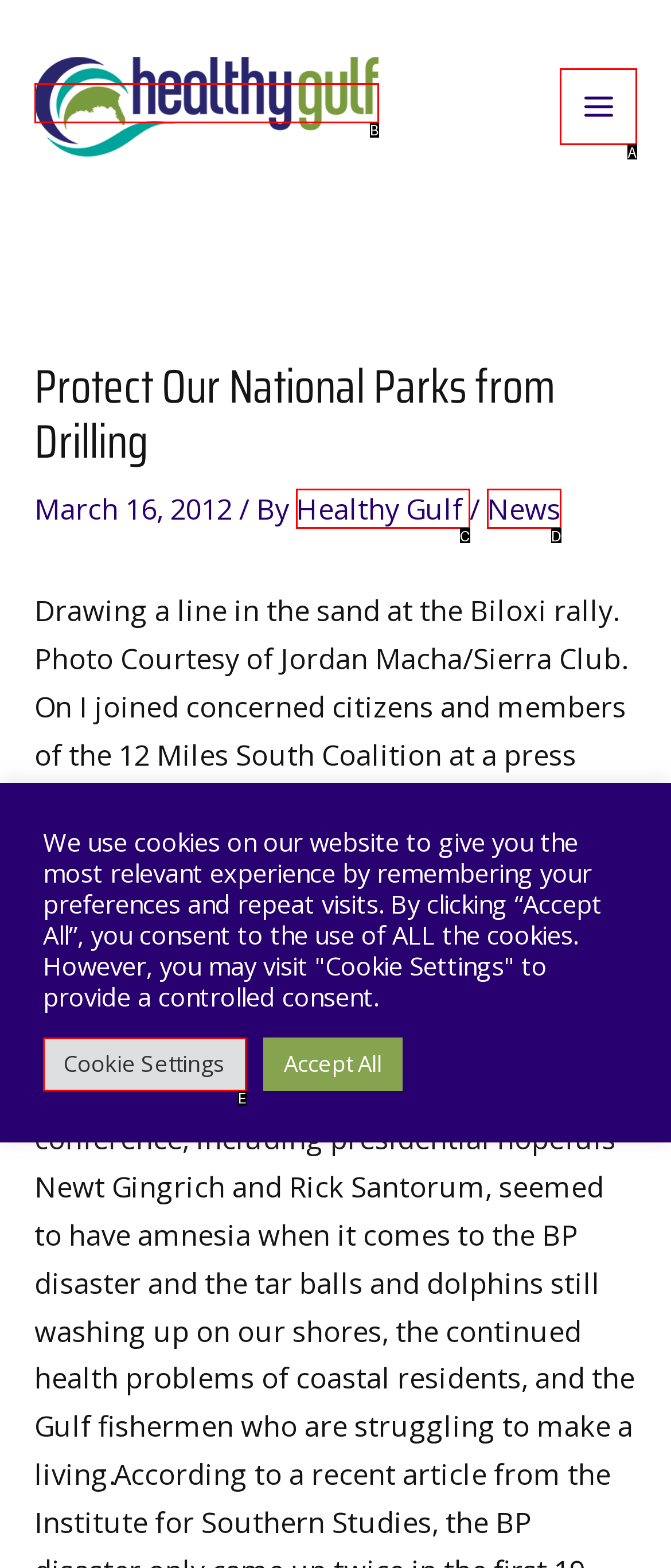Based on the description: News, identify the matching lettered UI element.
Answer by indicating the letter from the choices.

D